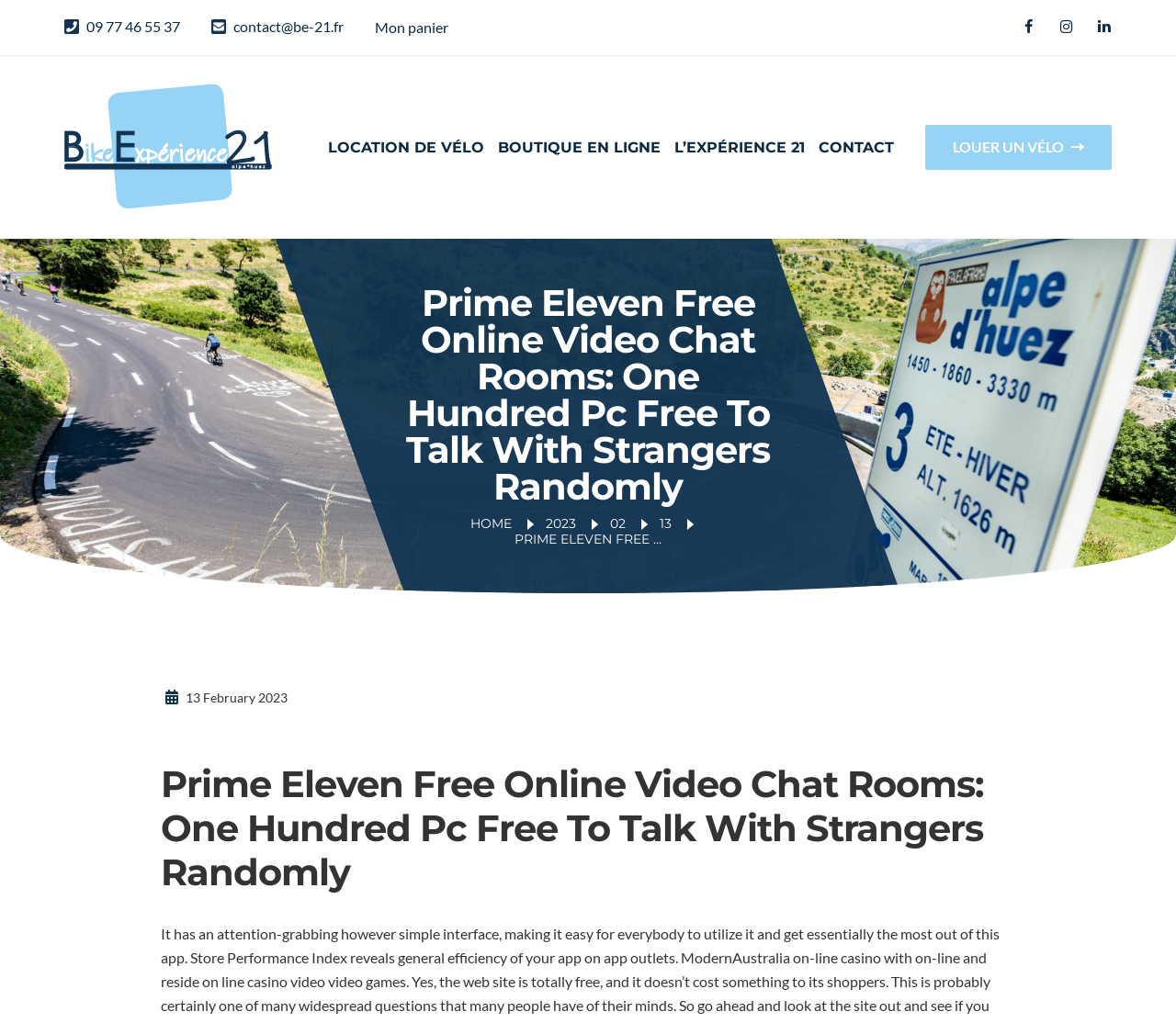Identify the bounding box coordinates of the element to click to follow this instruction: 'go to bike experience 21'. Ensure the coordinates are four float values between 0 and 1, provided as [left, top, right, bottom].

[0.055, 0.189, 0.231, 0.206]